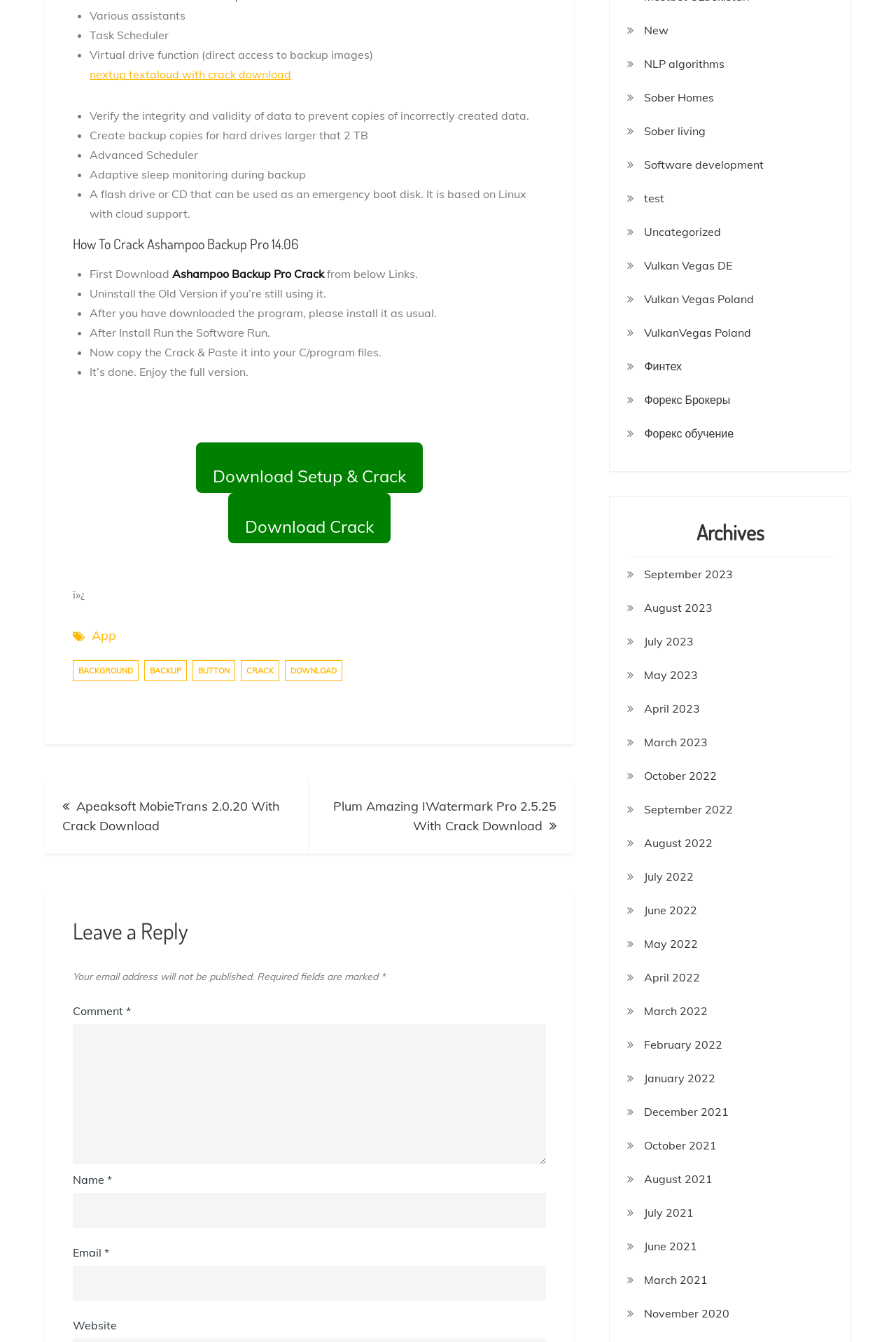What is the topic of the webpage?
Please ensure your answer to the question is detailed and covers all necessary aspects.

The webpage appears to be providing instructions on how to crack Ashampoo Backup Pro 14.06, a backup software. The heading 'How To Crack Ashampoo Backup Pro 14.06' and the list of steps to follow suggest that the topic of the webpage is related to cracking this software.